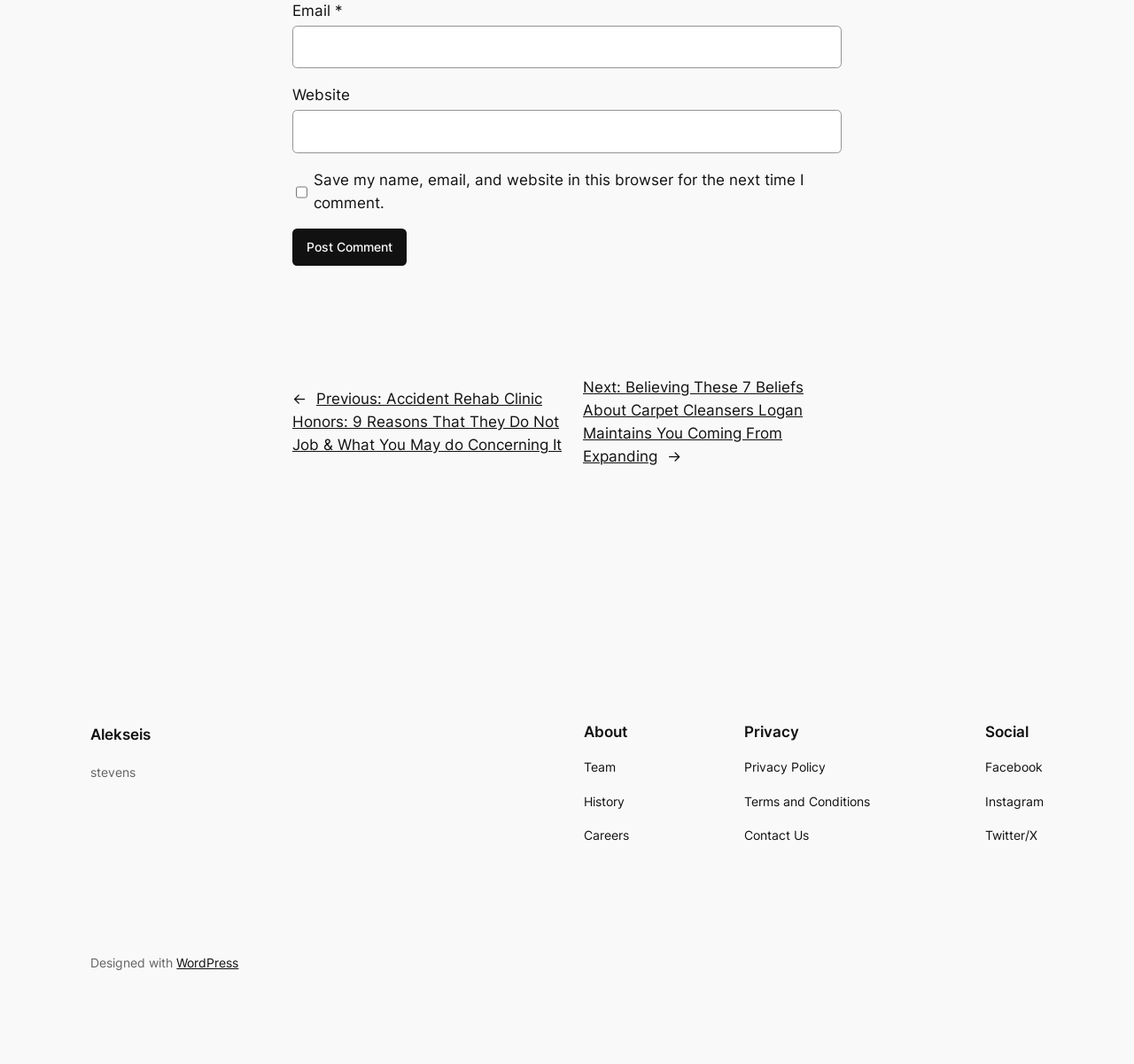Give a concise answer using only one word or phrase for this question:
How many social media links are there?

3